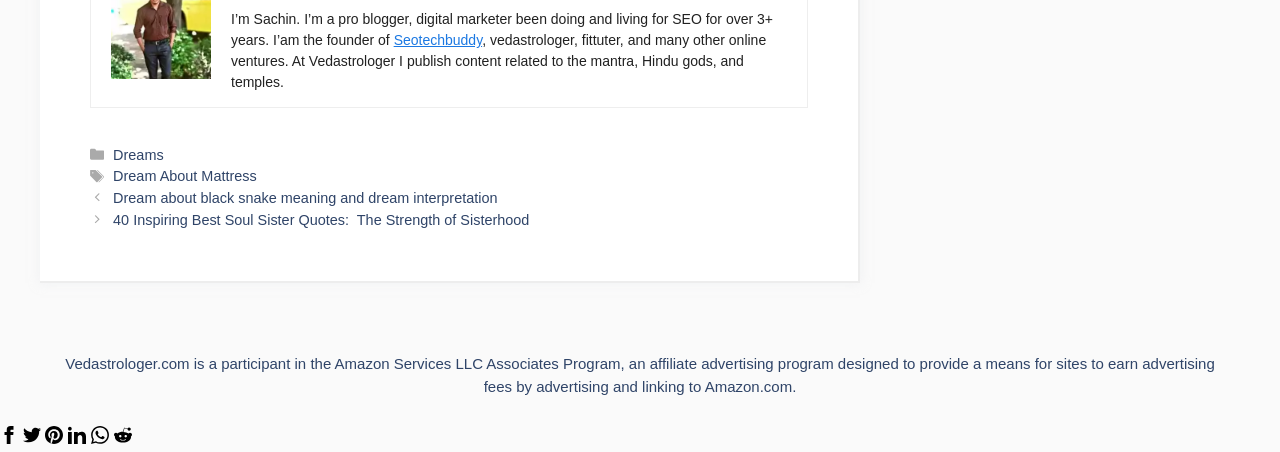How many links are there in the 'Posts' section?
Using the image, provide a detailed and thorough answer to the question.

The answer can be found in the 'Posts' section of the webpage, where it lists two links: 'Dream about black snake meaning and dream interpretation' and '40 Inspiring Best Soul Sister Quotes: The Strength of Sisterhood'.